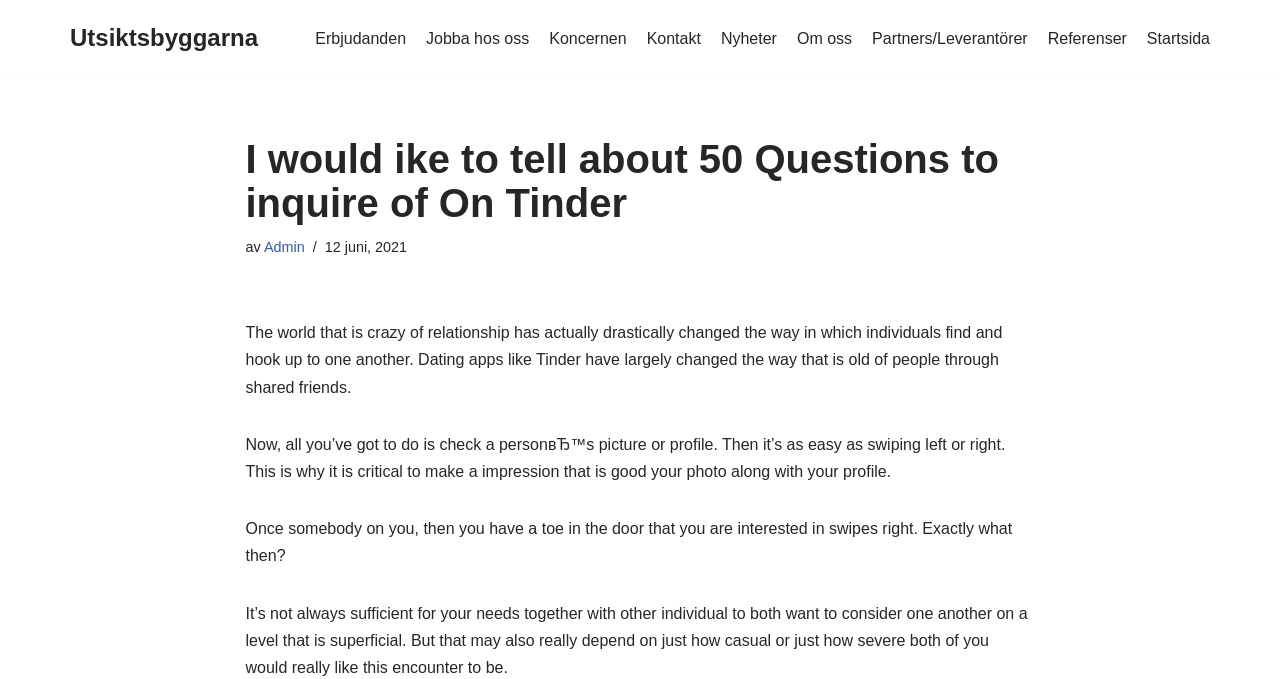Can you provide the bounding box coordinates for the element that should be clicked to implement the instruction: "Click on the 'Jobba hos oss' link"?

[0.333, 0.038, 0.413, 0.075]